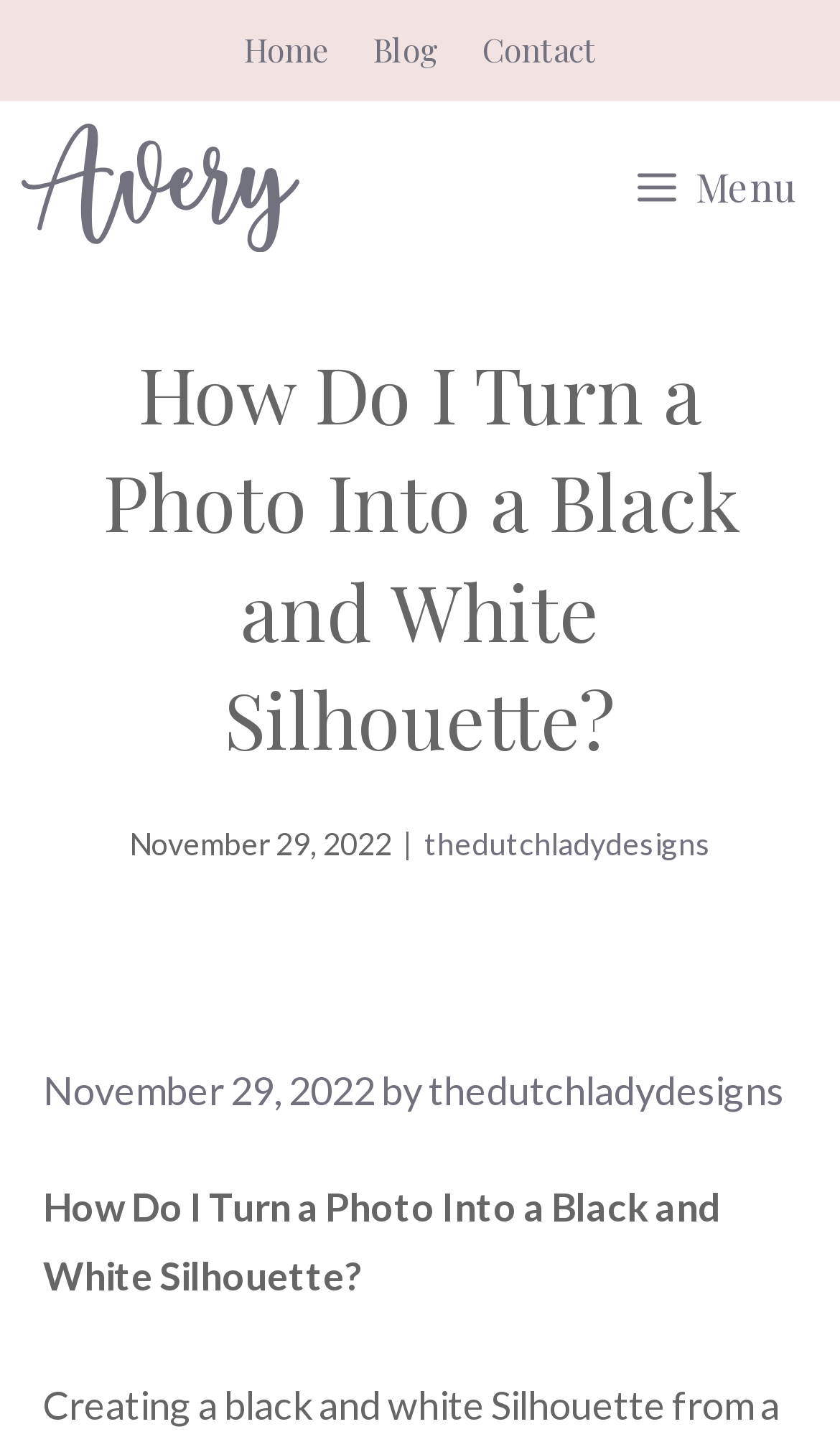Using the given description, provide the bounding box coordinates formatted as (top-left x, top-left y, bottom-right x, bottom-right y), with all values being floating point numbers between 0 and 1. Description: title="The Dutch Lady Designs"

[0.026, 0.07, 0.356, 0.19]